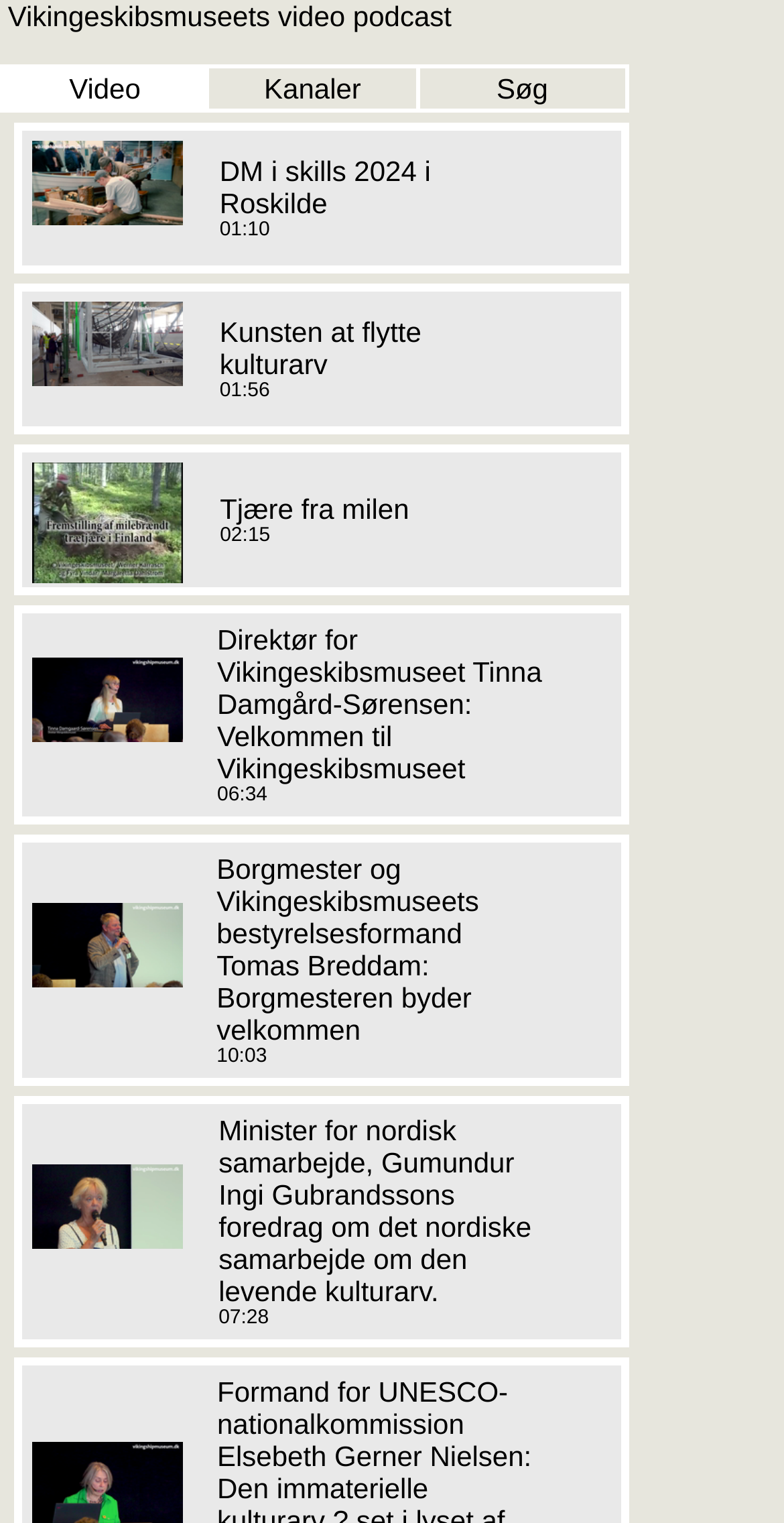Identify the bounding box coordinates for the element you need to click to achieve the following task: "Watch Kunsten at flytte kulturarv". Provide the bounding box coordinates as four float numbers between 0 and 1, in the form [left, top, right, bottom].

[0.28, 0.207, 0.538, 0.25]